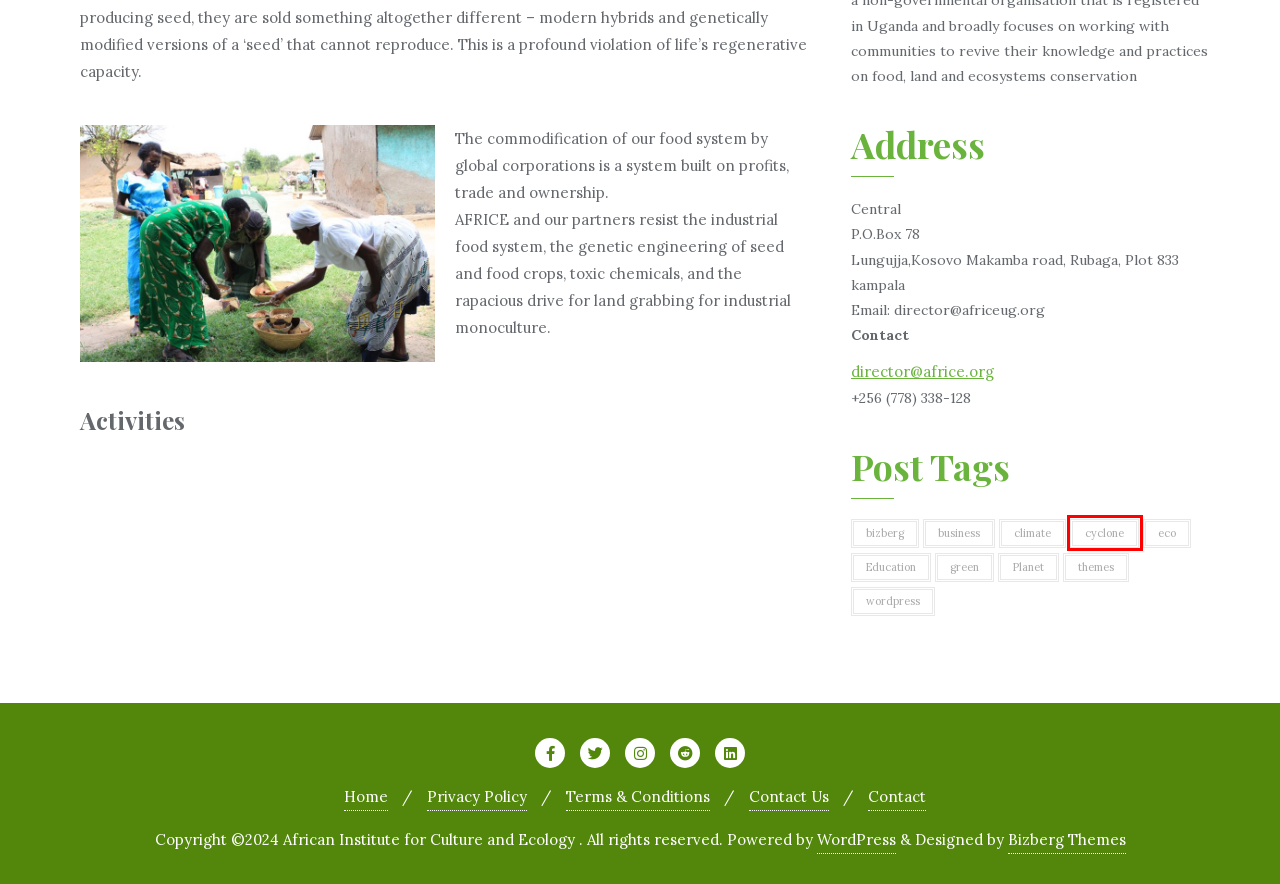You are looking at a screenshot of a webpage with a red bounding box around an element. Determine the best matching webpage description for the new webpage resulting from clicking the element in the red bounding box. Here are the descriptions:
A. cyclone – African Institute for Culture and Ecology
B. business – African Institute for Culture and Ecology
C. bizberg – African Institute for Culture and Ecology
D. Planet – African Institute for Culture and Ecology
E. eco – African Institute for Culture and Ecology
F. wordpress – African Institute for Culture and Ecology
G. climate – African Institute for Culture and Ecology
H. green – African Institute for Culture and Ecology

A